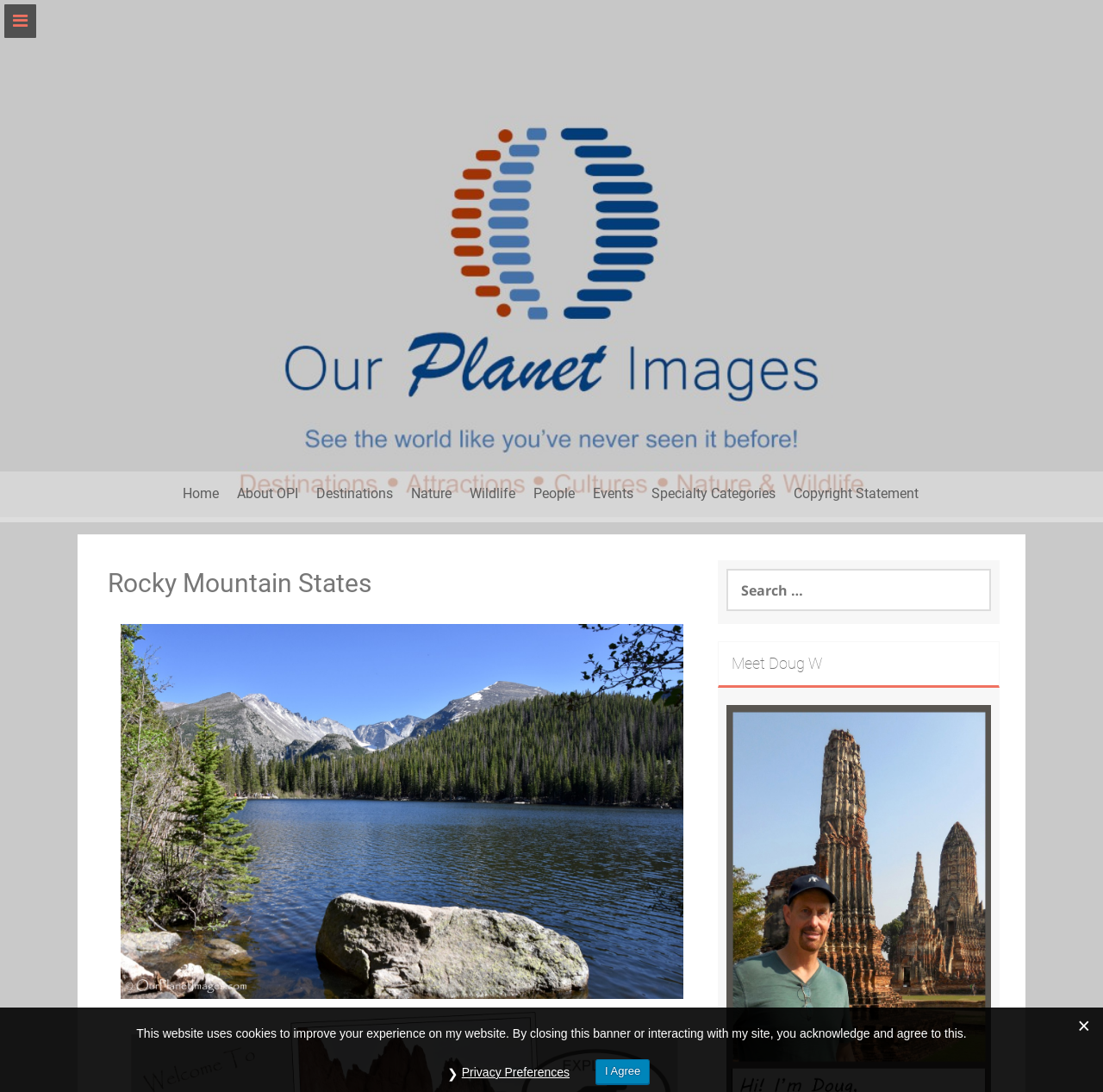Provide the bounding box coordinates of the section that needs to be clicked to accomplish the following instruction: "click on nature link."

[0.364, 0.432, 0.417, 0.474]